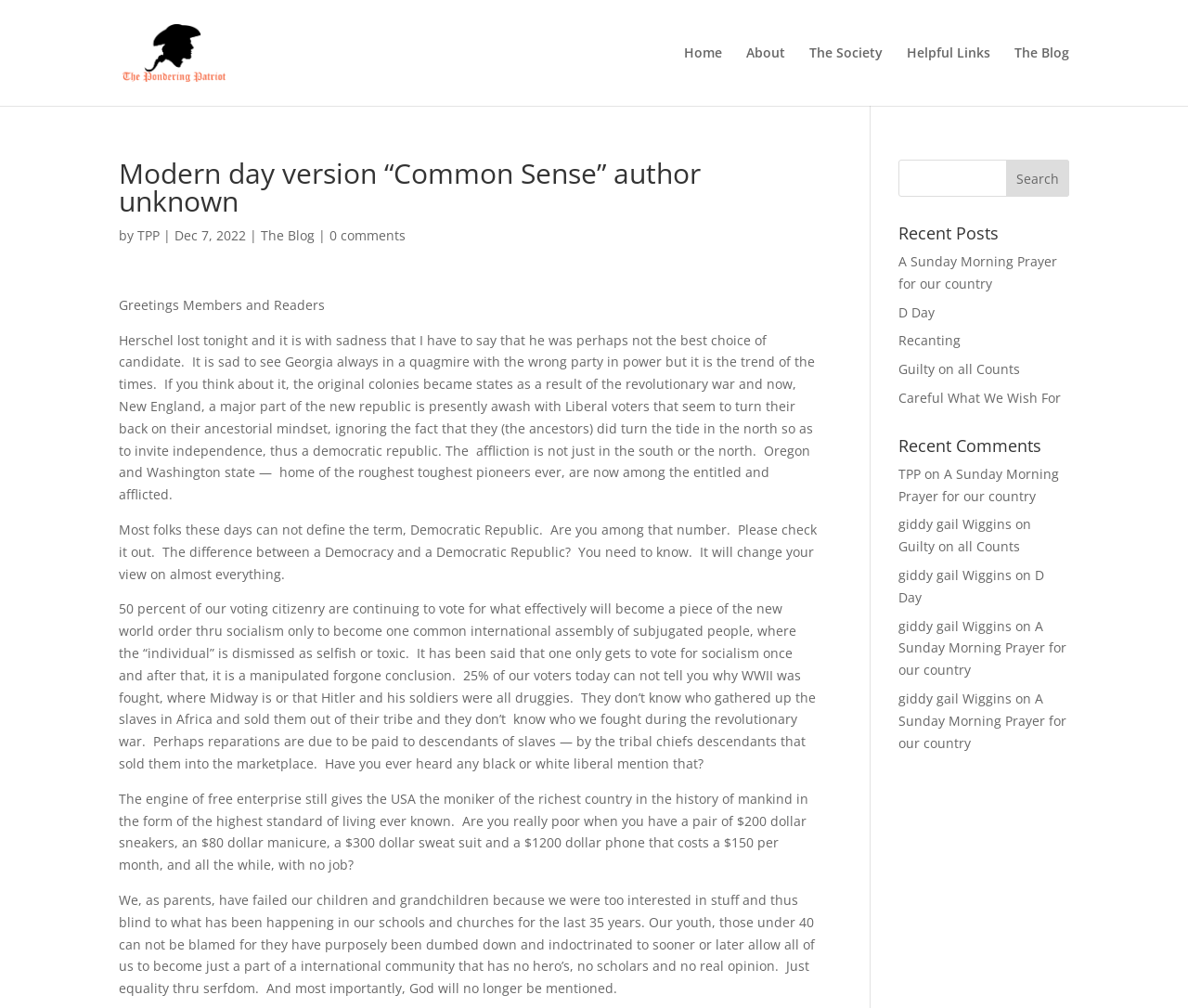Please identify the bounding box coordinates of the clickable area that will allow you to execute the instruction: "Check the 'Recent Posts' section".

[0.756, 0.223, 0.9, 0.249]